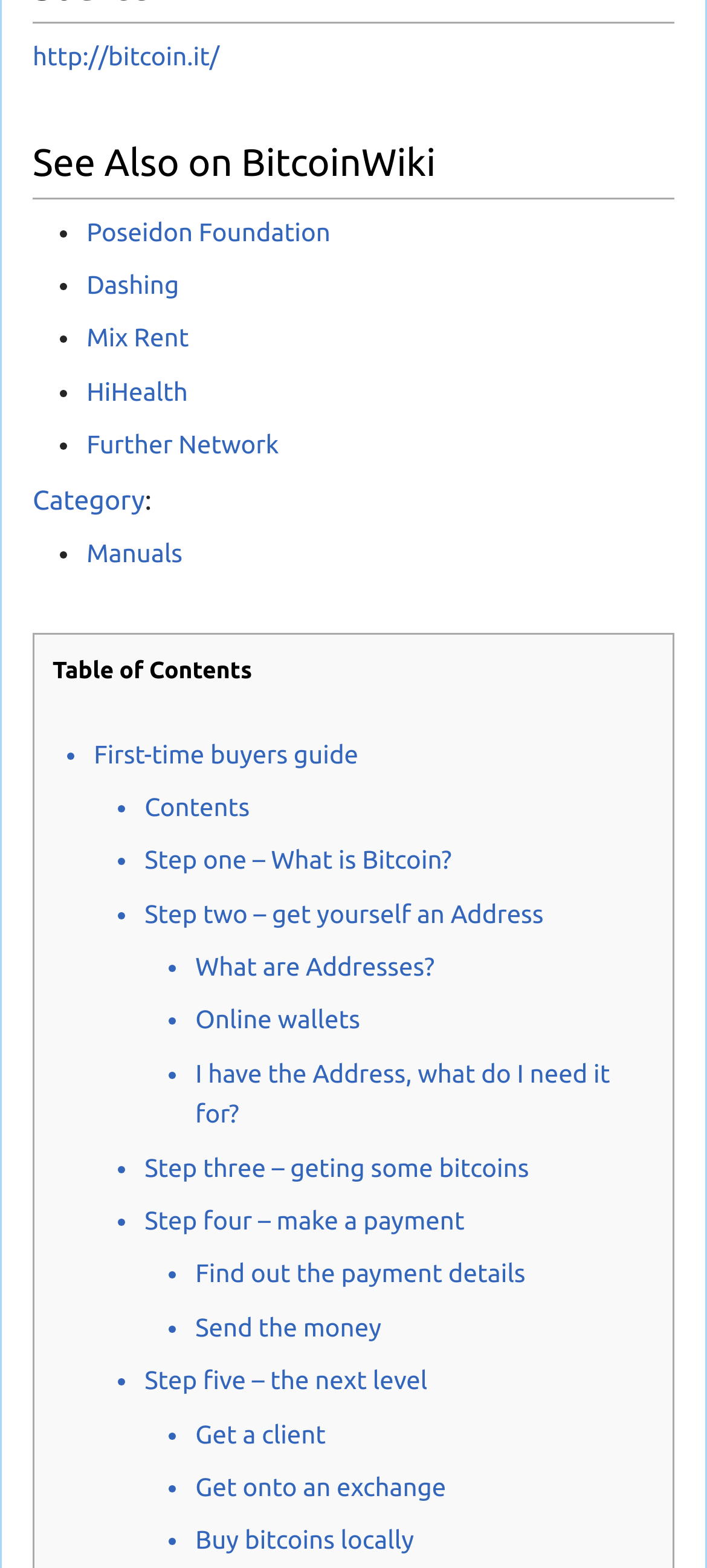Please identify the bounding box coordinates of the element I should click to complete this instruction: 'Read the first-time buyers guide'. The coordinates should be given as four float numbers between 0 and 1, like this: [left, top, right, bottom].

[0.133, 0.471, 0.507, 0.49]